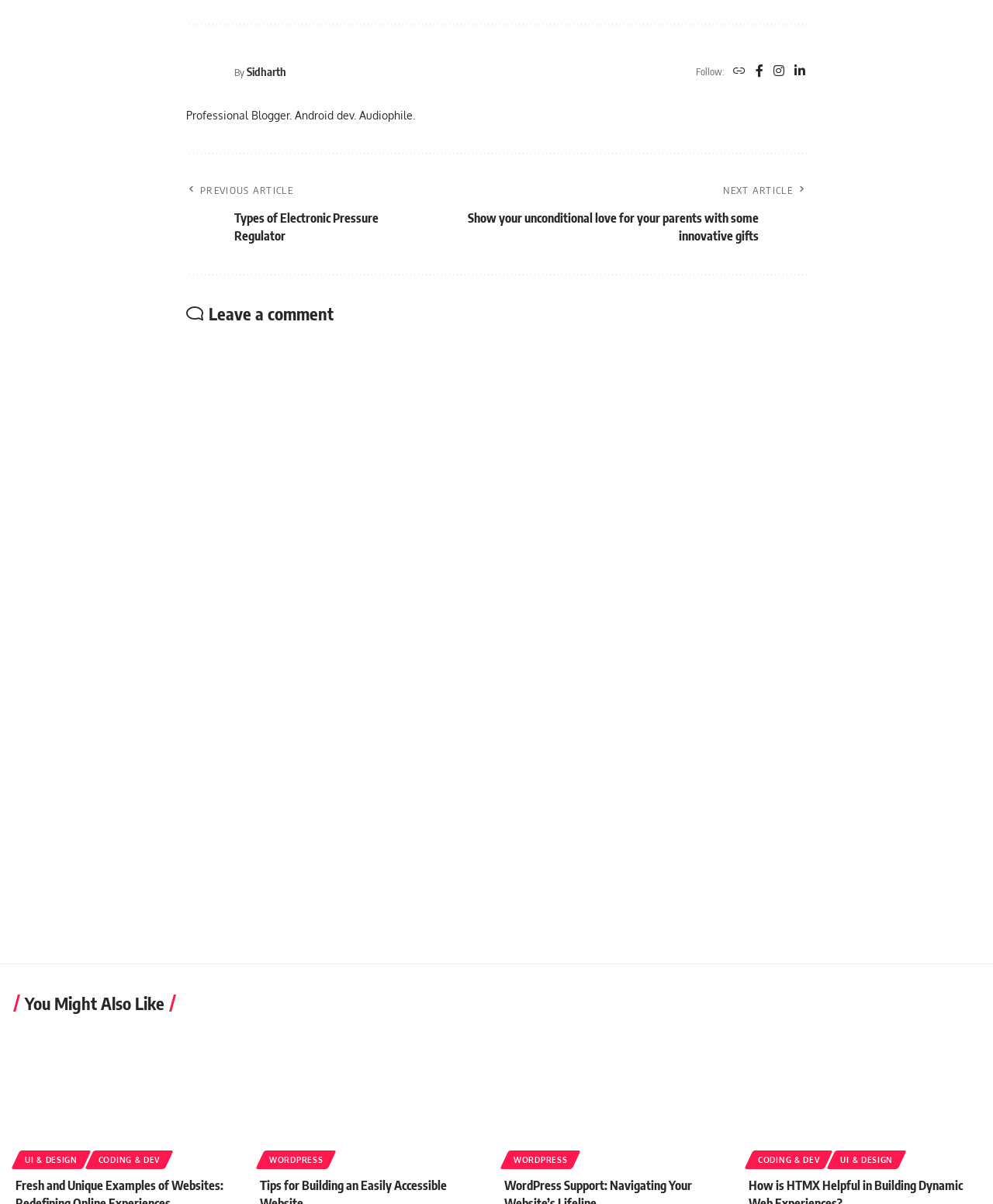Locate the bounding box coordinates of the element I should click to achieve the following instruction: "Click on the 'Website' link".

[0.736, 0.05, 0.752, 0.069]